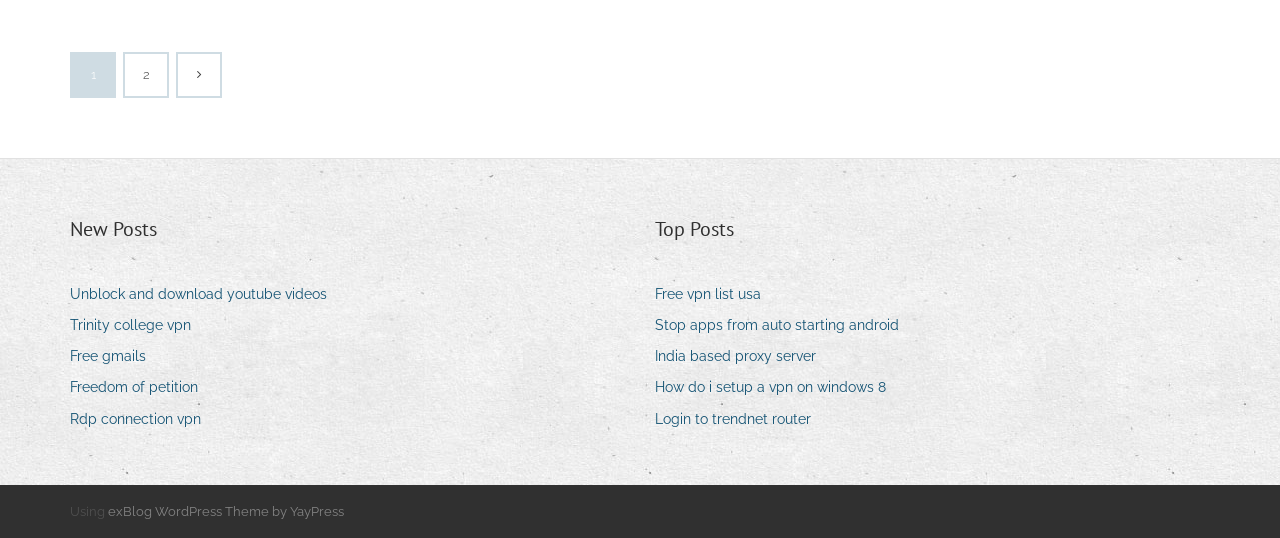Respond to the question below with a single word or phrase: What is the purpose of the links on the webpage?

To access various resources